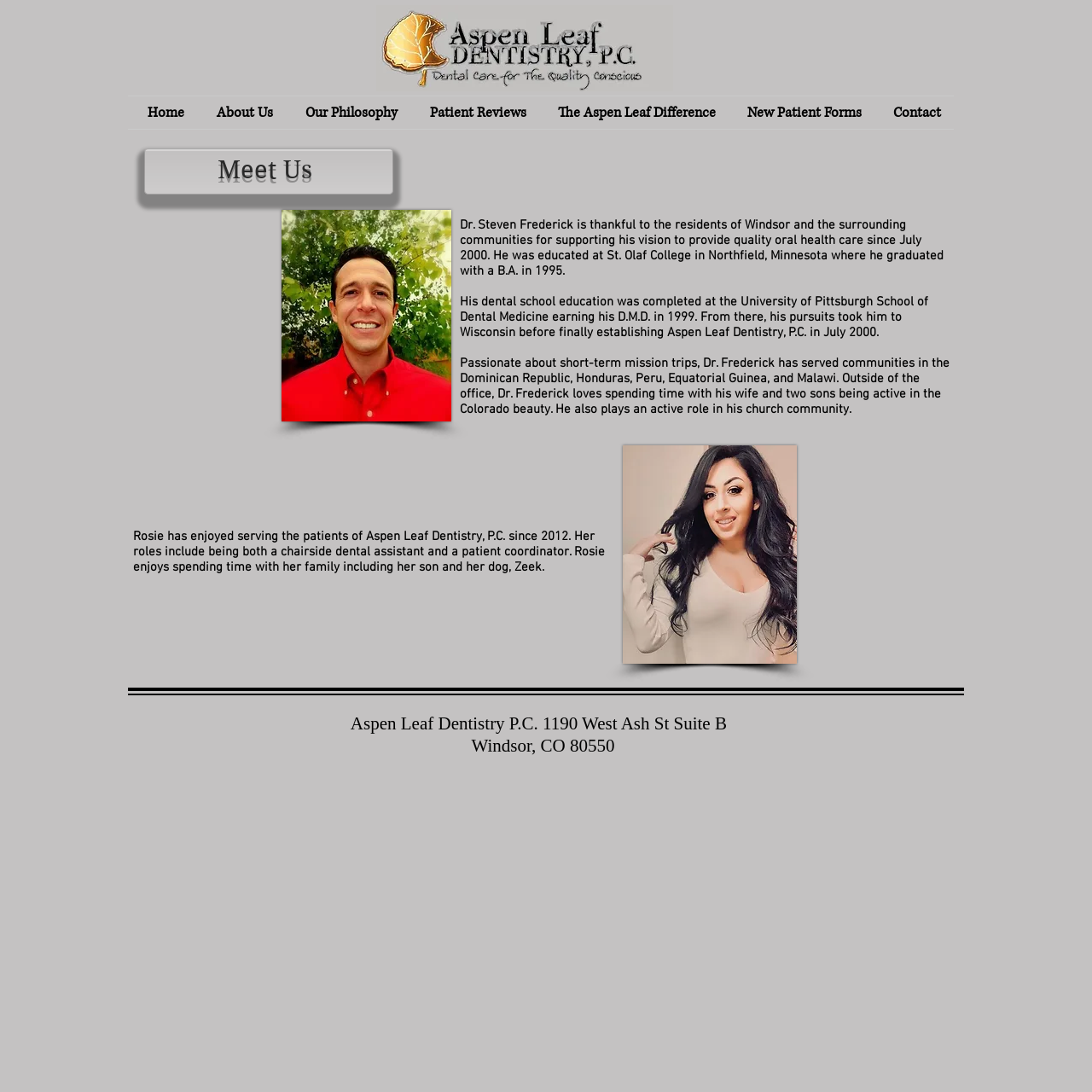Given the description "The Aspen Leaf Difference", provide the bounding box coordinates of the corresponding UI element.

[0.494, 0.088, 0.667, 0.118]